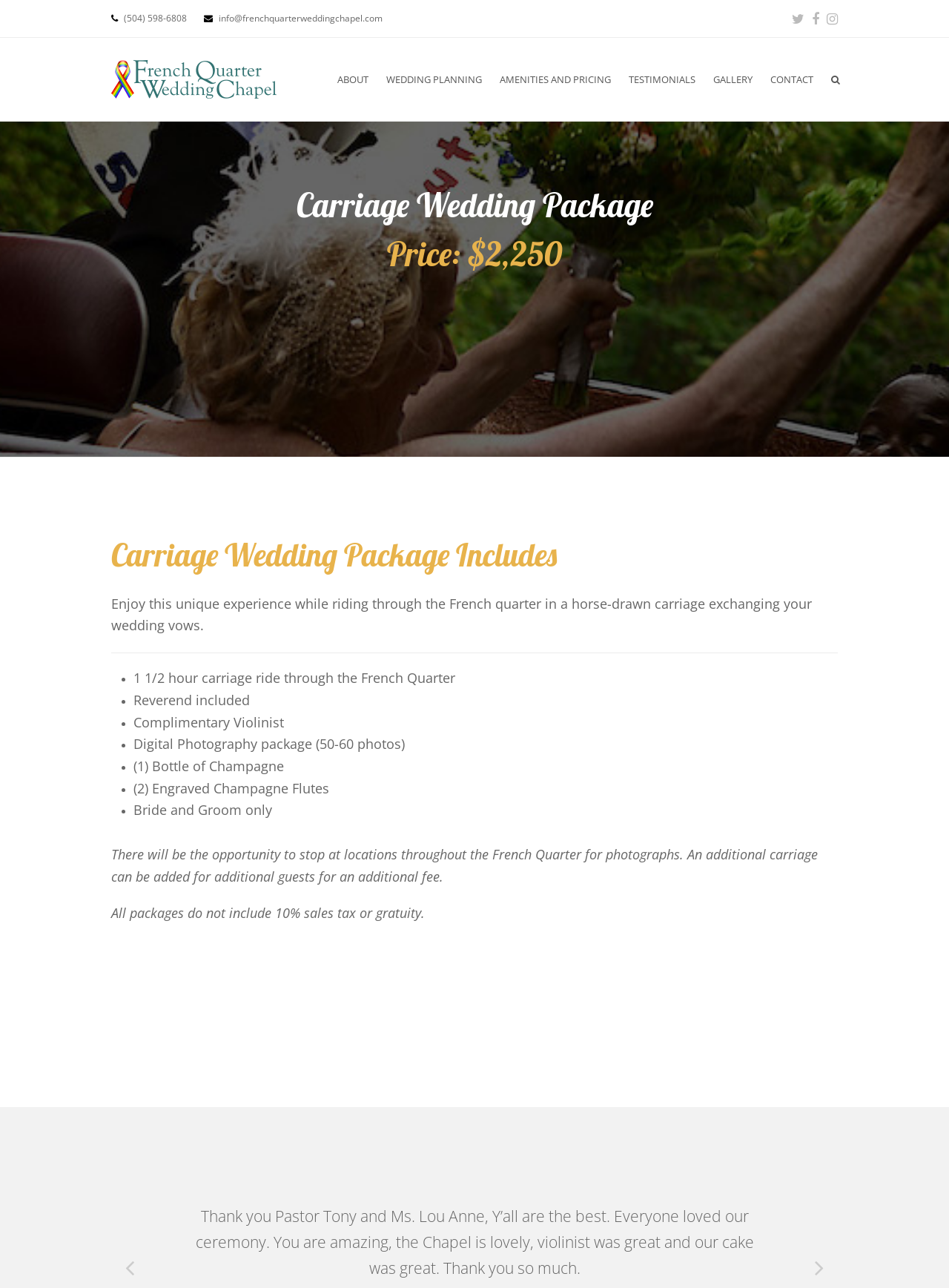What is included in the Carriage Wedding Package?
Analyze the image and deliver a detailed answer to the question.

I found the list of items included in the Carriage Wedding Package by looking at the heading 'Carriage Wedding Package Includes' and the subsequent ListMarkers and StaticText elements. The items include a 1 1/2 hour carriage ride, a reverend, a complimentary violinist, digital photography, champagne, and engraved champagne flutes.